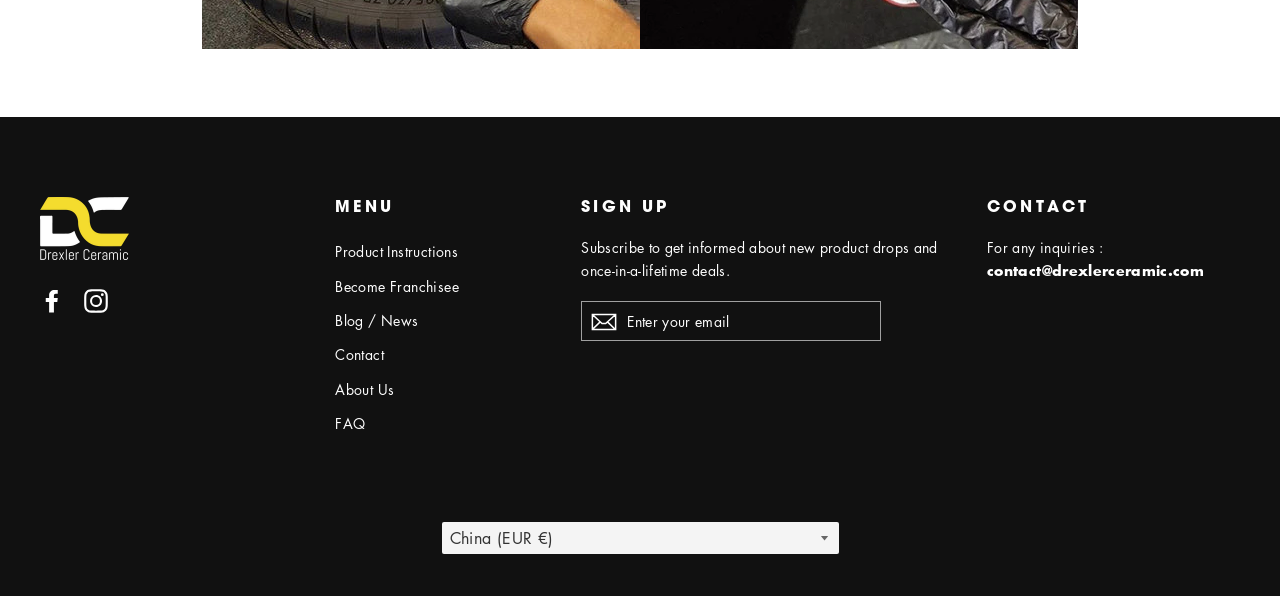Using details from the image, please answer the following question comprehensively:
What is the contact email address?

The contact email address can be found in the bottom-right corner of the webpage, where there is a static text element with the email address 'contact@drexlerceramic.com'.